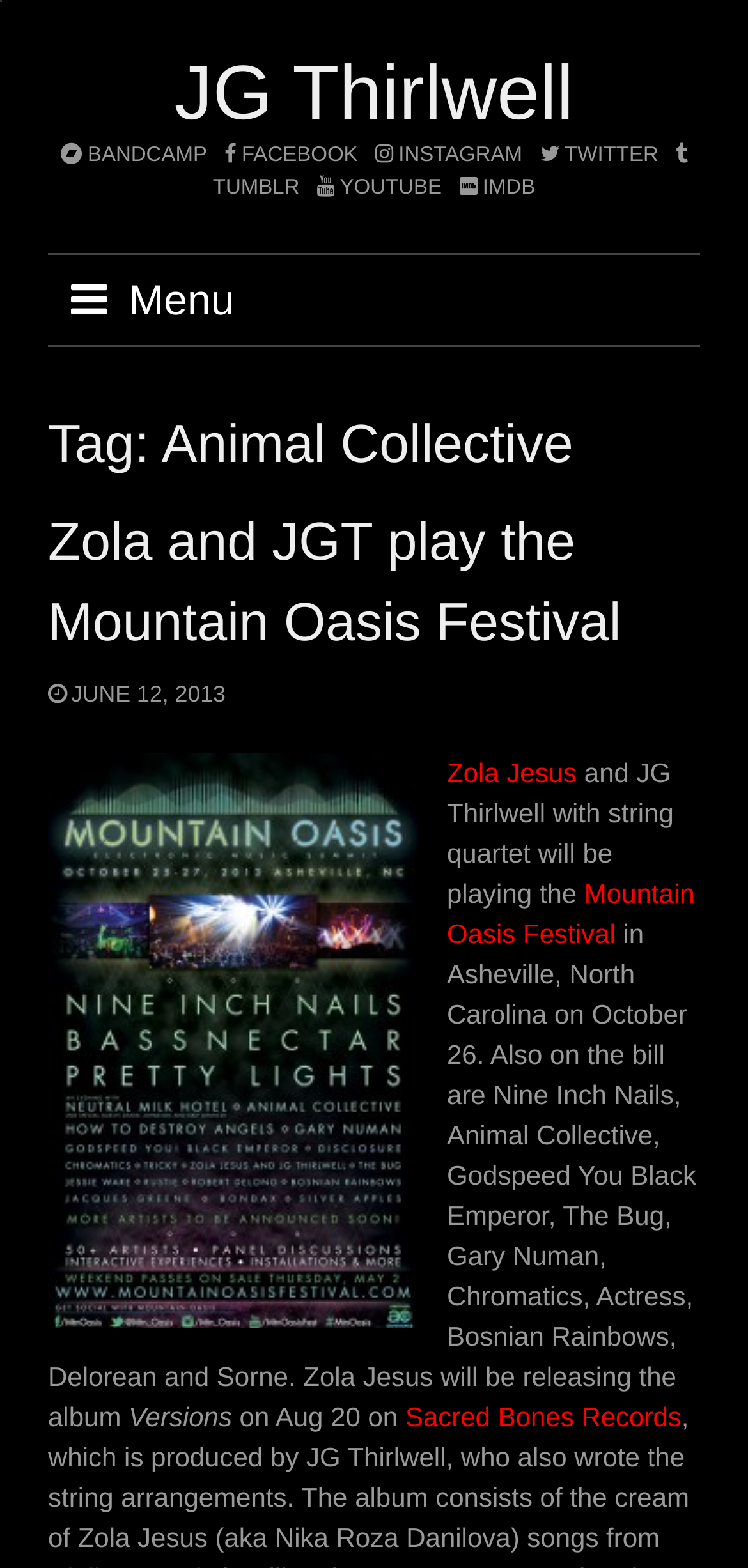Identify and provide the bounding box for the element described by: "June 12, 2013".

[0.064, 0.434, 0.302, 0.451]